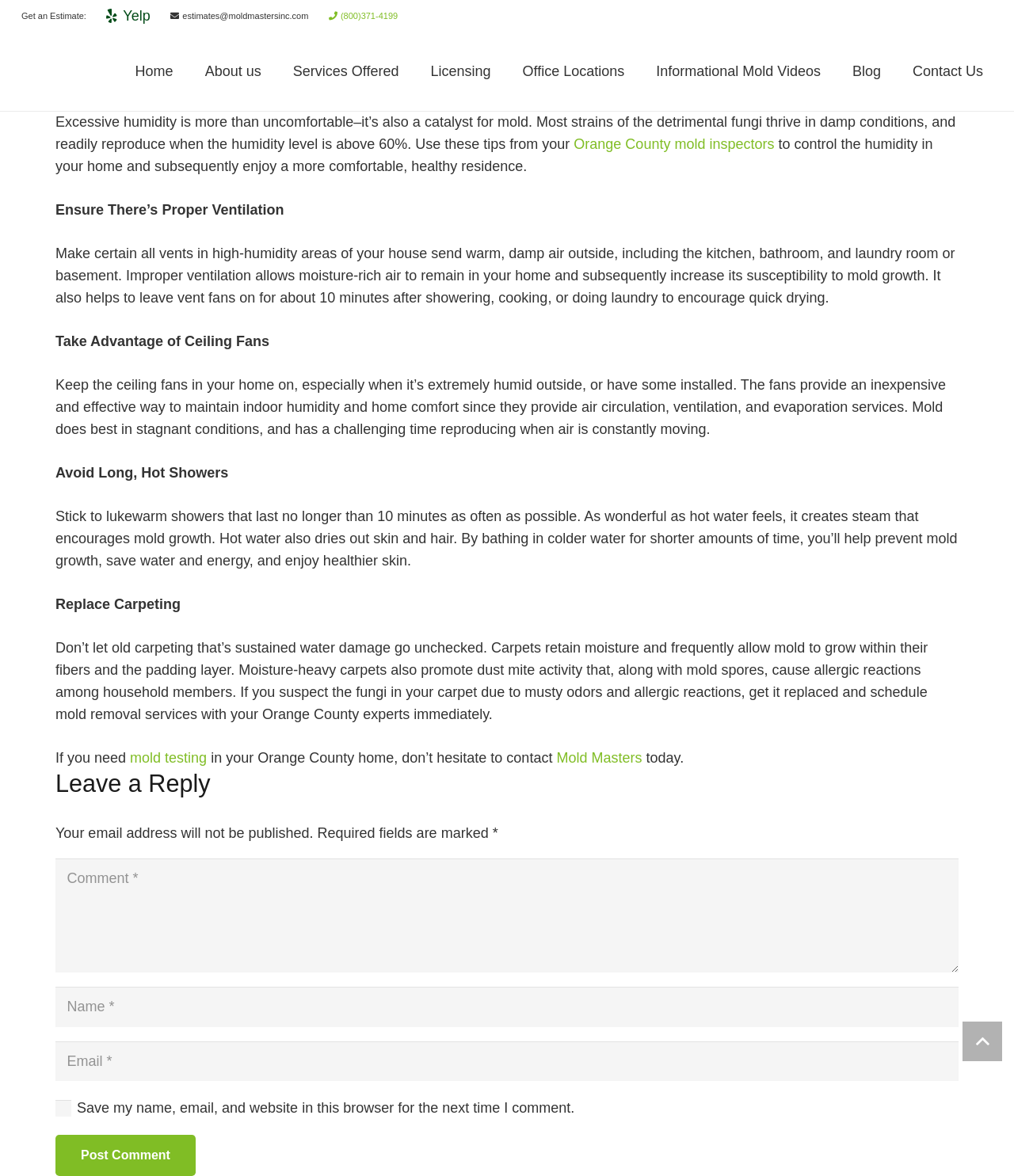Given the element description aria-label="Name" name="author" placeholder="Name *", identify the bounding box coordinates for the UI element on the webpage screenshot. The format should be (top-left x, top-left y, bottom-right x, bottom-right y), with values between 0 and 1.

[0.055, 0.839, 0.945, 0.873]